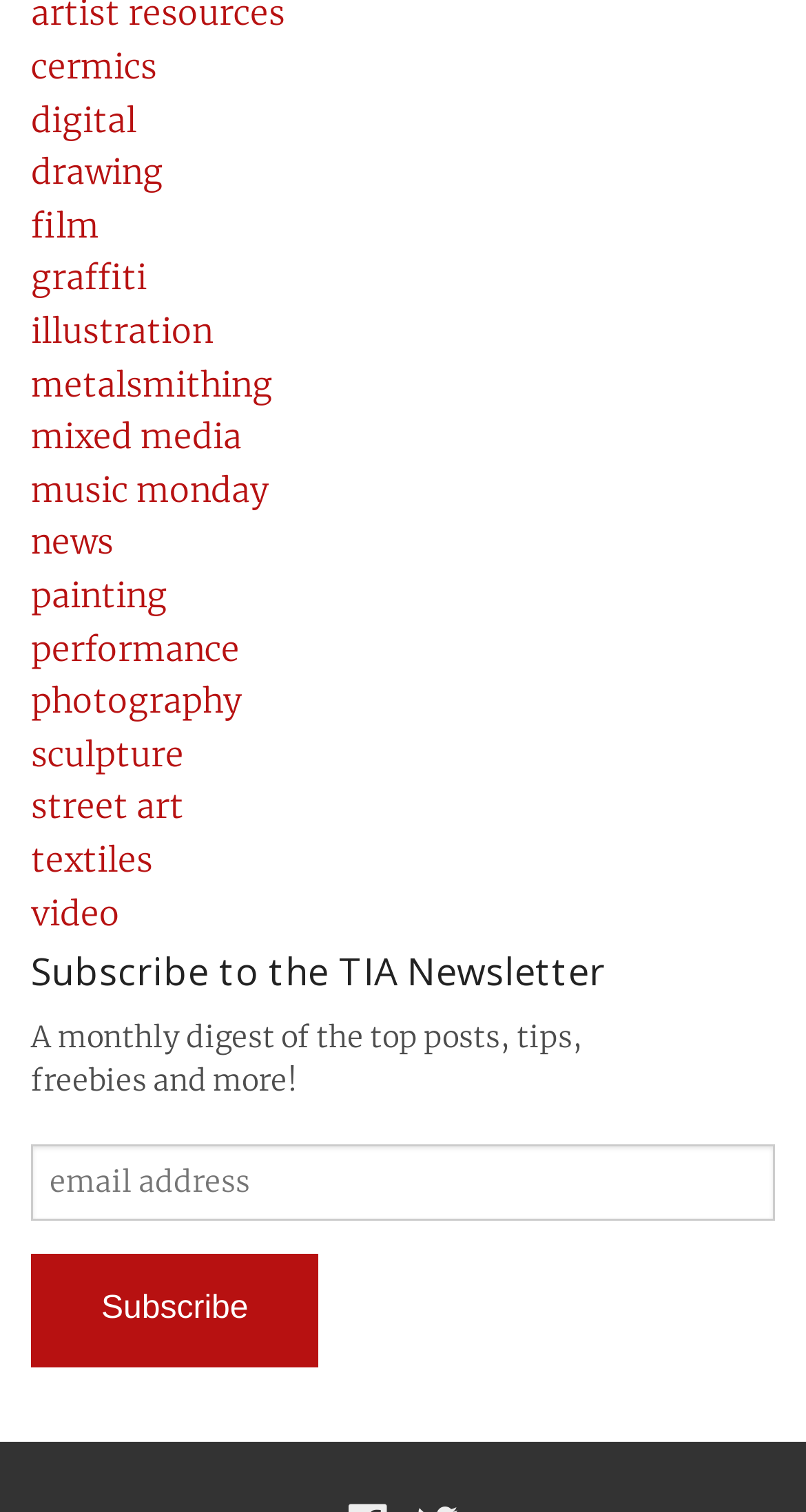Please specify the bounding box coordinates of the area that should be clicked to accomplish the following instruction: "View news". The coordinates should consist of four float numbers between 0 and 1, i.e., [left, top, right, bottom].

[0.038, 0.345, 0.141, 0.372]